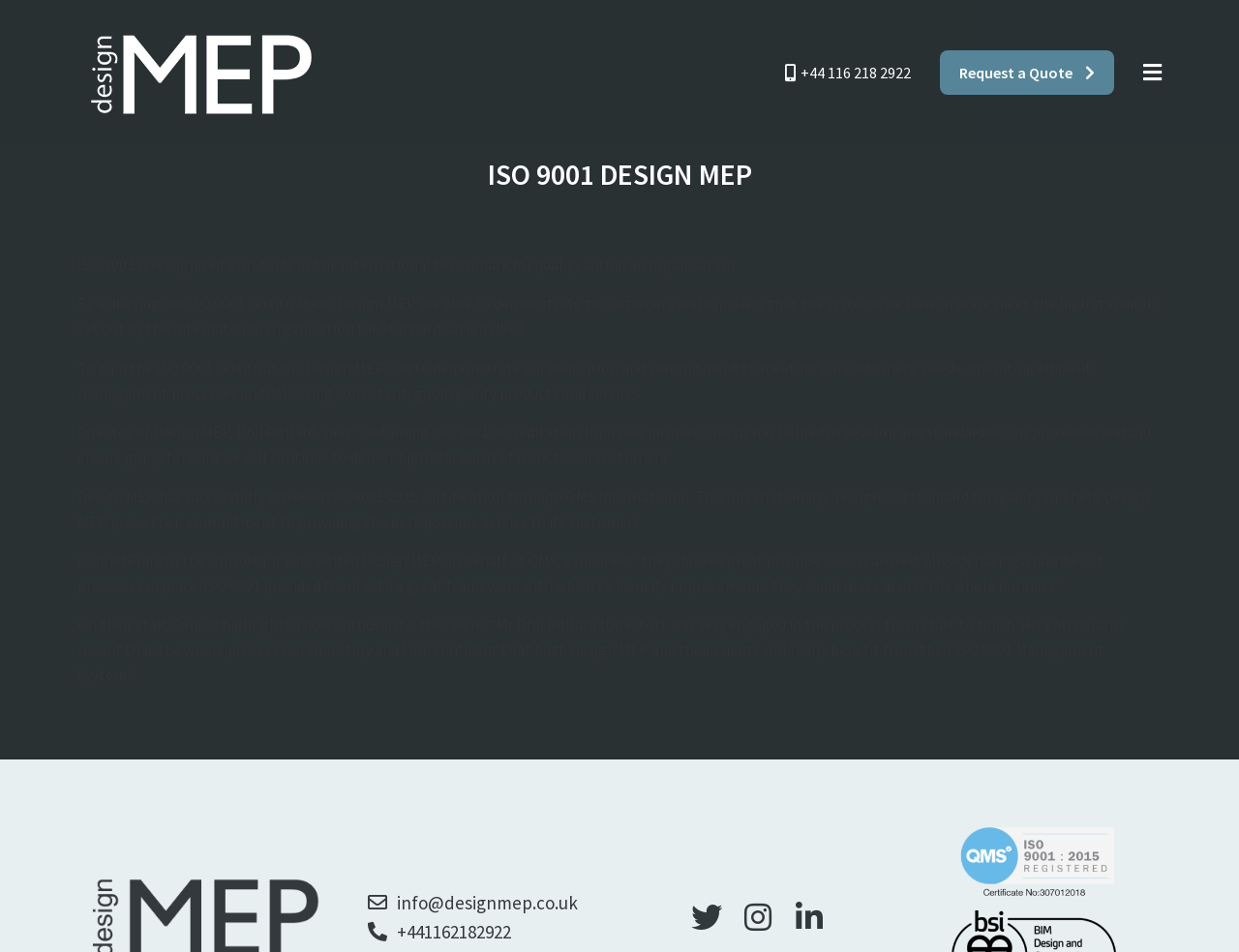What is the certification that Design MEP has achieved?
Using the information from the image, give a concise answer in one word or a short phrase.

ISO 9001:2015